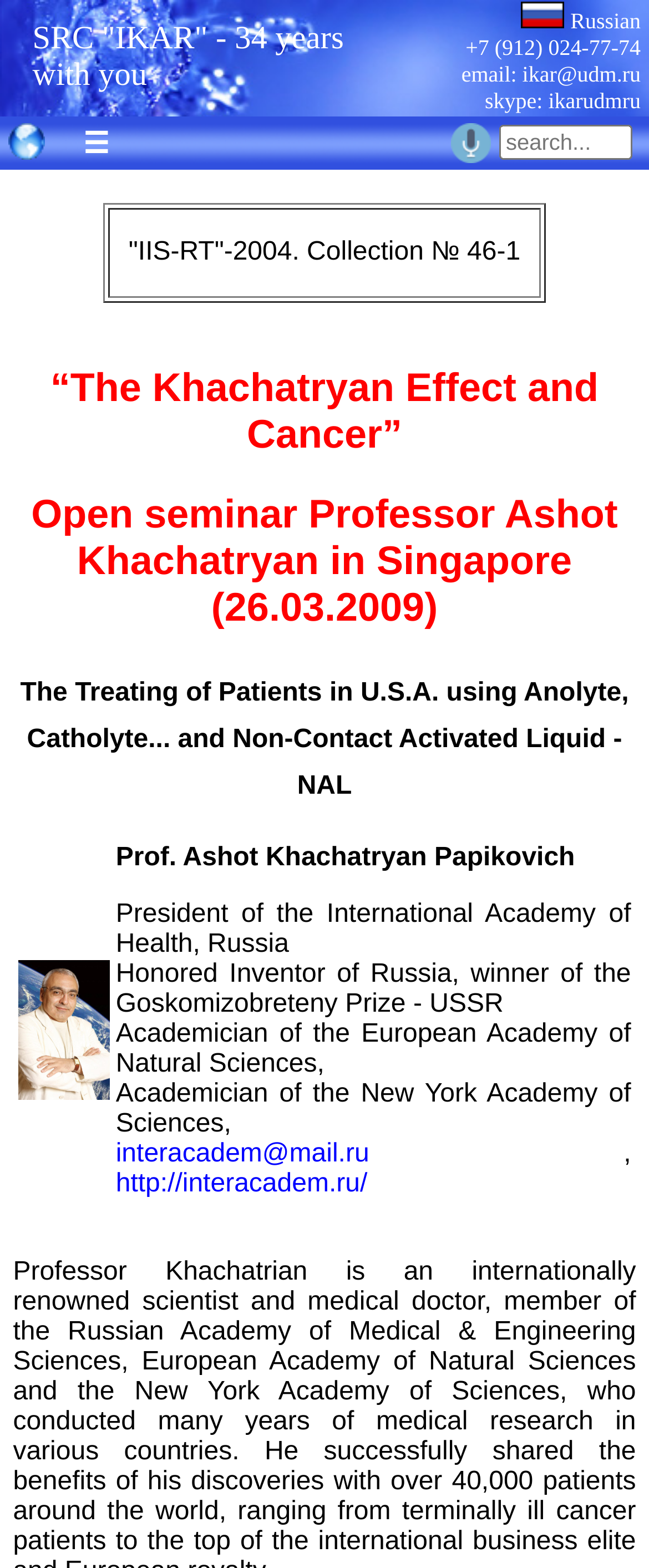Respond to the following question using a concise word or phrase: 
How many images are on the webpage?

5